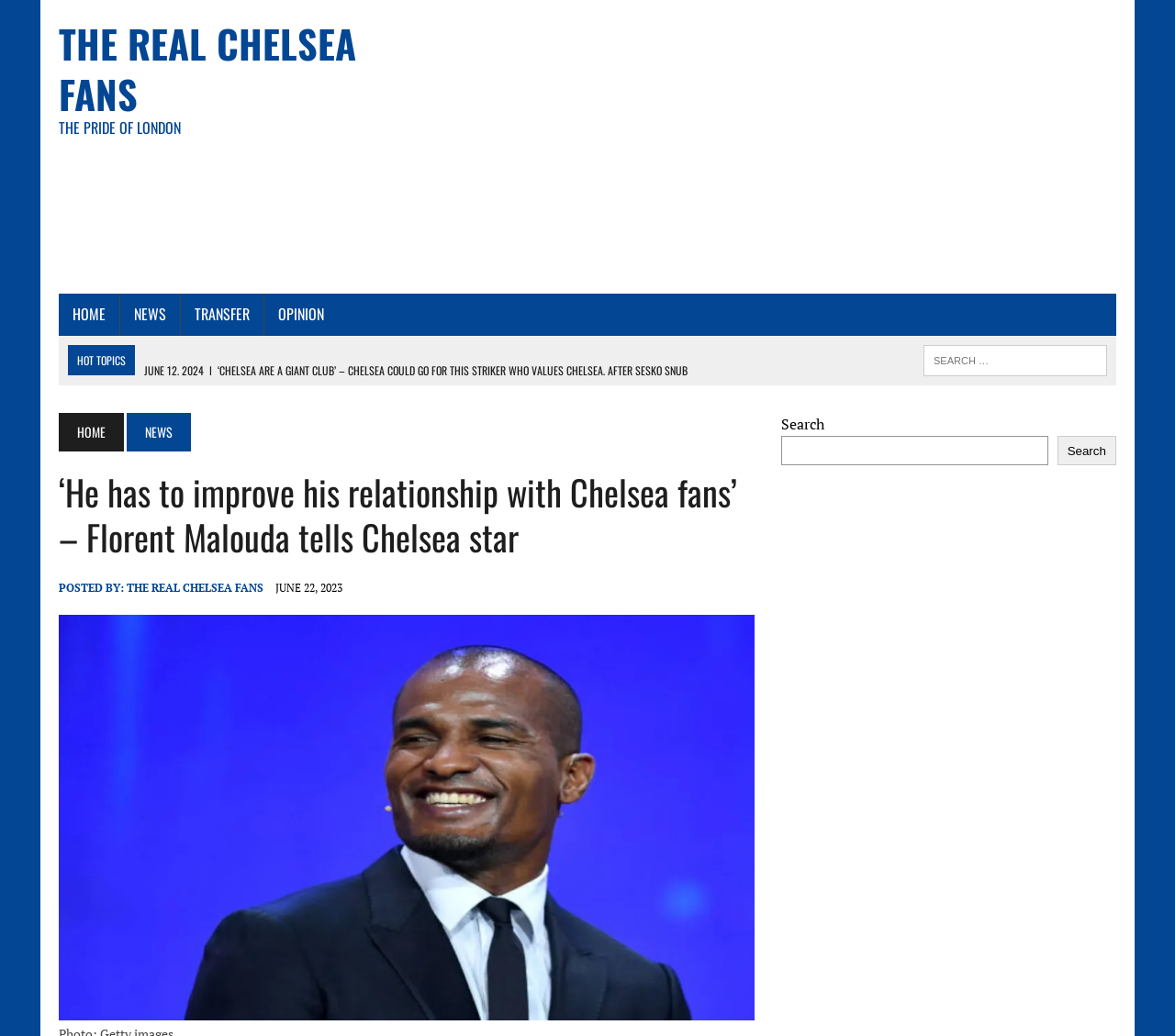What is the headline of the webpage?

THE REAL CHELSEA FANS